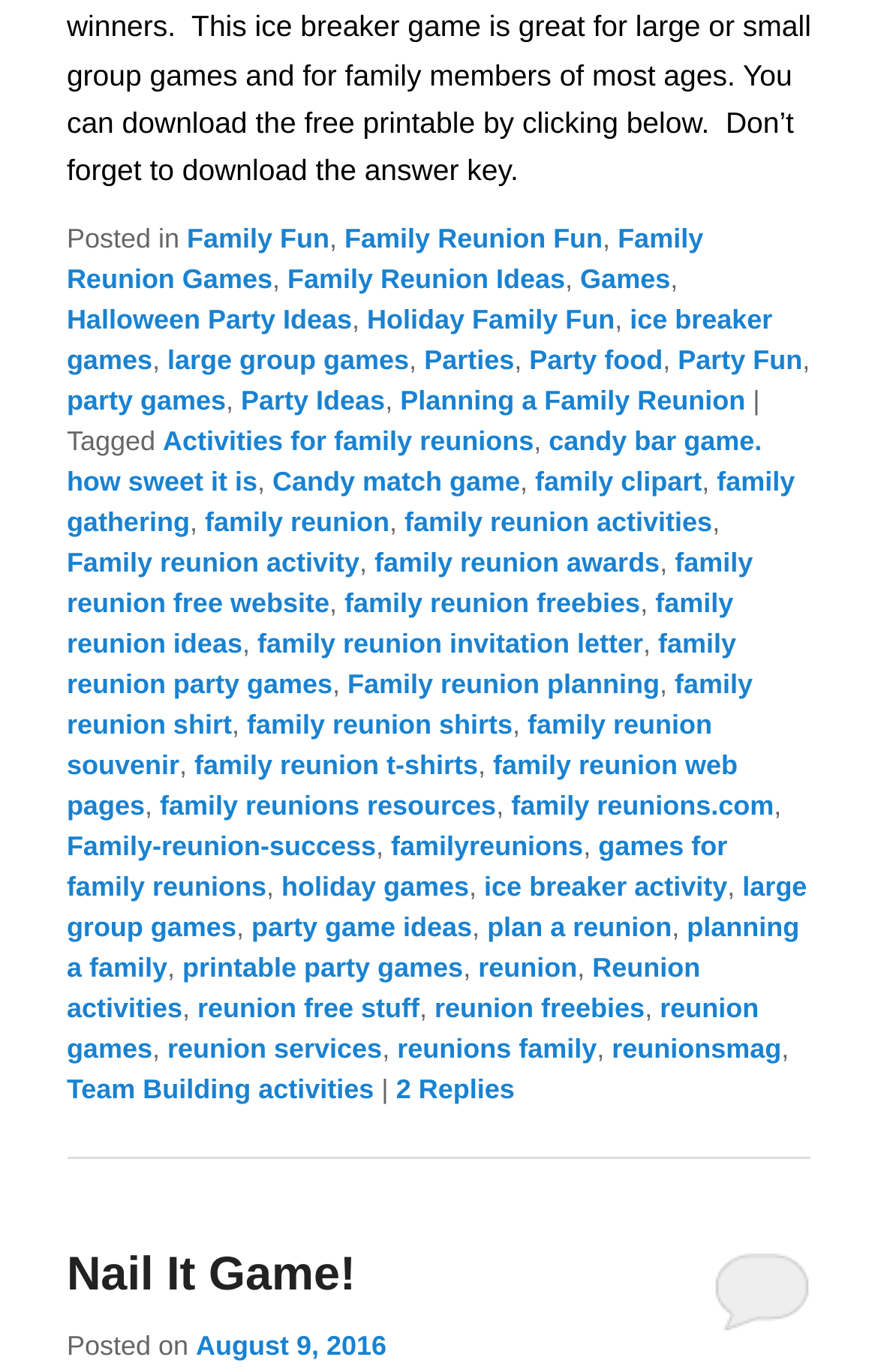Could you provide the bounding box coordinates for the portion of the screen to click to complete this instruction: "Explore 'Family Reunion Ideas'"?

[0.327, 0.191, 0.644, 0.214]